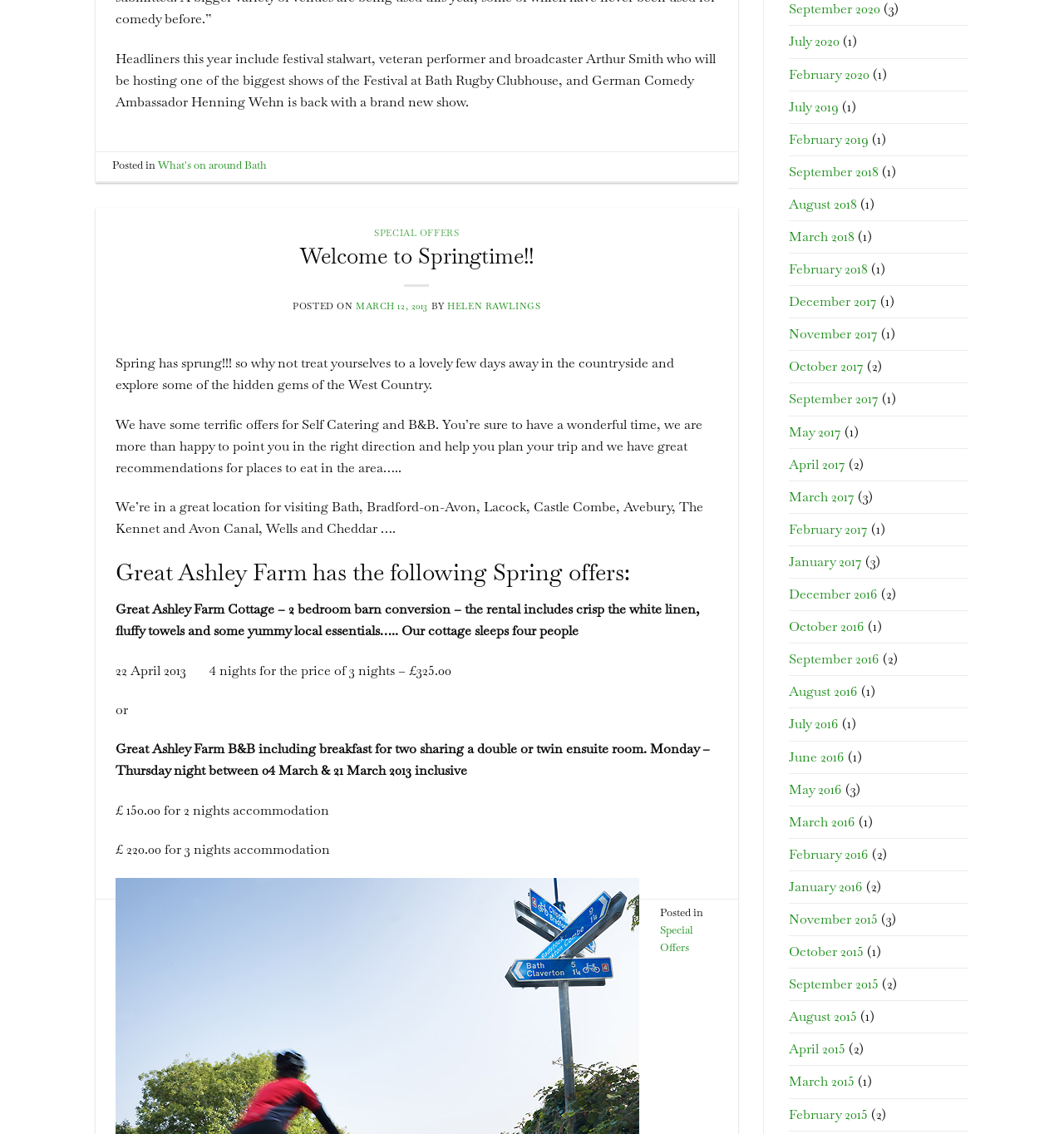Indicate the bounding box coordinates of the element that needs to be clicked to satisfy the following instruction: "Read the opinion on World Environment Day". The coordinates should be four float numbers between 0 and 1, i.e., [left, top, right, bottom].

None